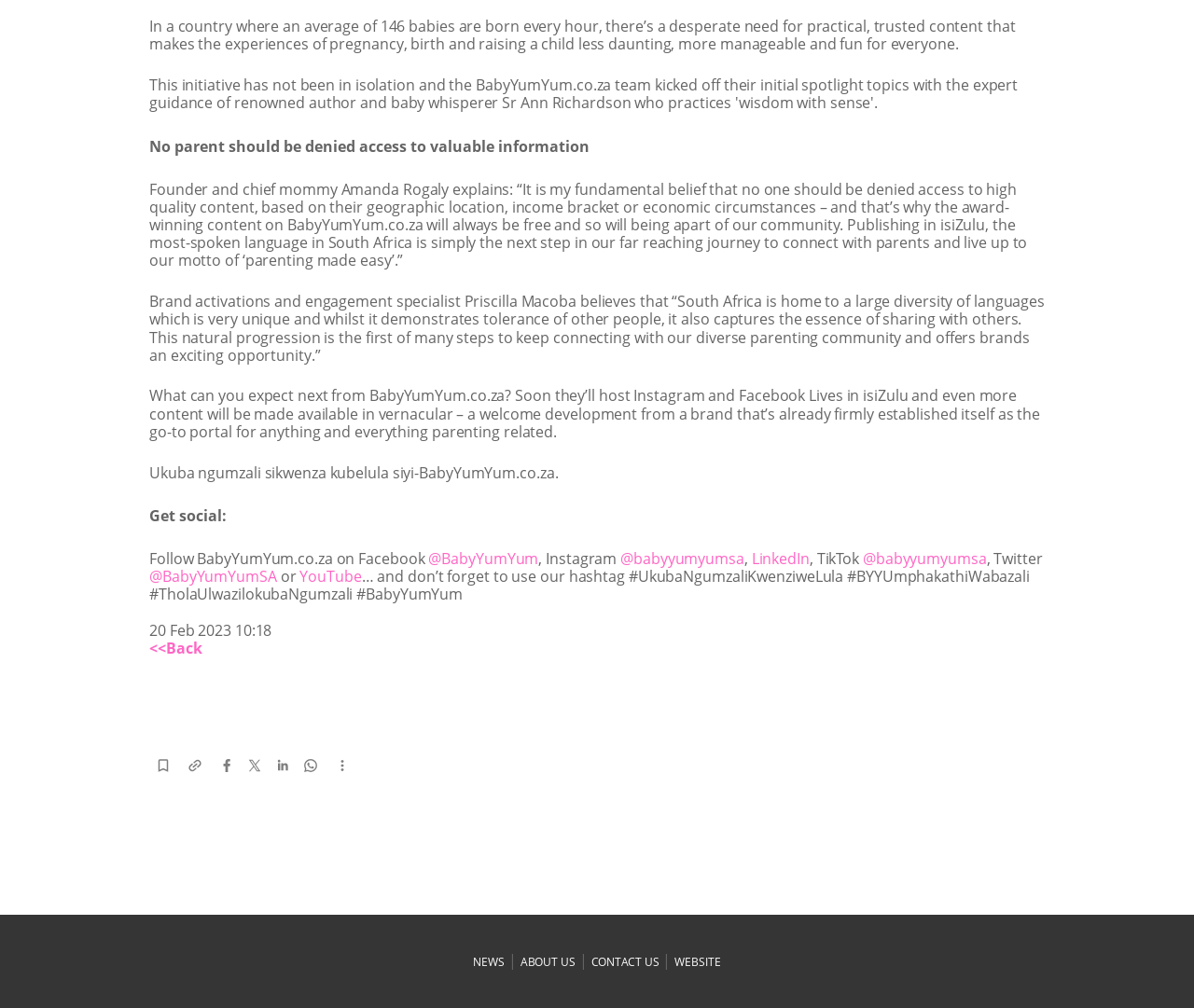Please find the bounding box coordinates of the element that needs to be clicked to perform the following instruction: "Go back". The bounding box coordinates should be four float numbers between 0 and 1, represented as [left, top, right, bottom].

[0.125, 0.633, 0.169, 0.653]